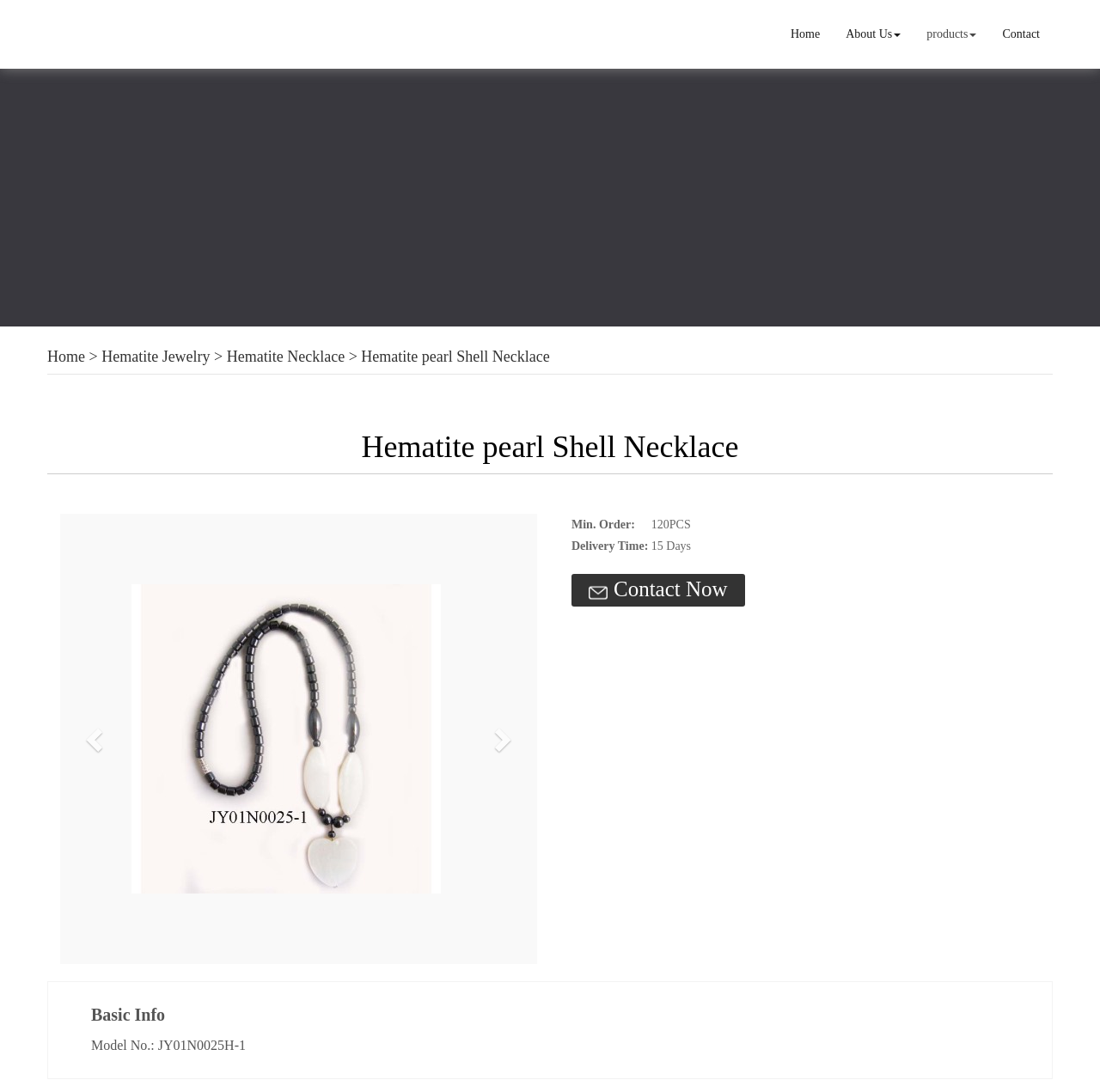What is the model number of the product?
From the details in the image, answer the question comprehensively.

I found the answer by looking at the 'Basic Info' section on the webpage, which has a static text 'Model No.:' and a generic element with the value 'JY01N0025H-1'.